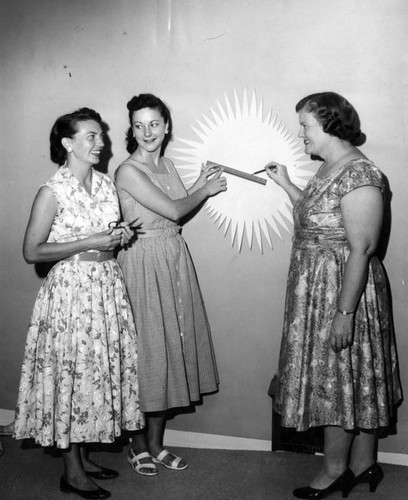What is the purpose of the tool held by one of the women?
Using the details shown in the screenshot, provide a comprehensive answer to the question.

The tool is likely used for measuring or interacting with solar measurements, as suggested by the image title 'Solar measurements' and the women's focused expressions, indicating a scientific or educational demonstration.